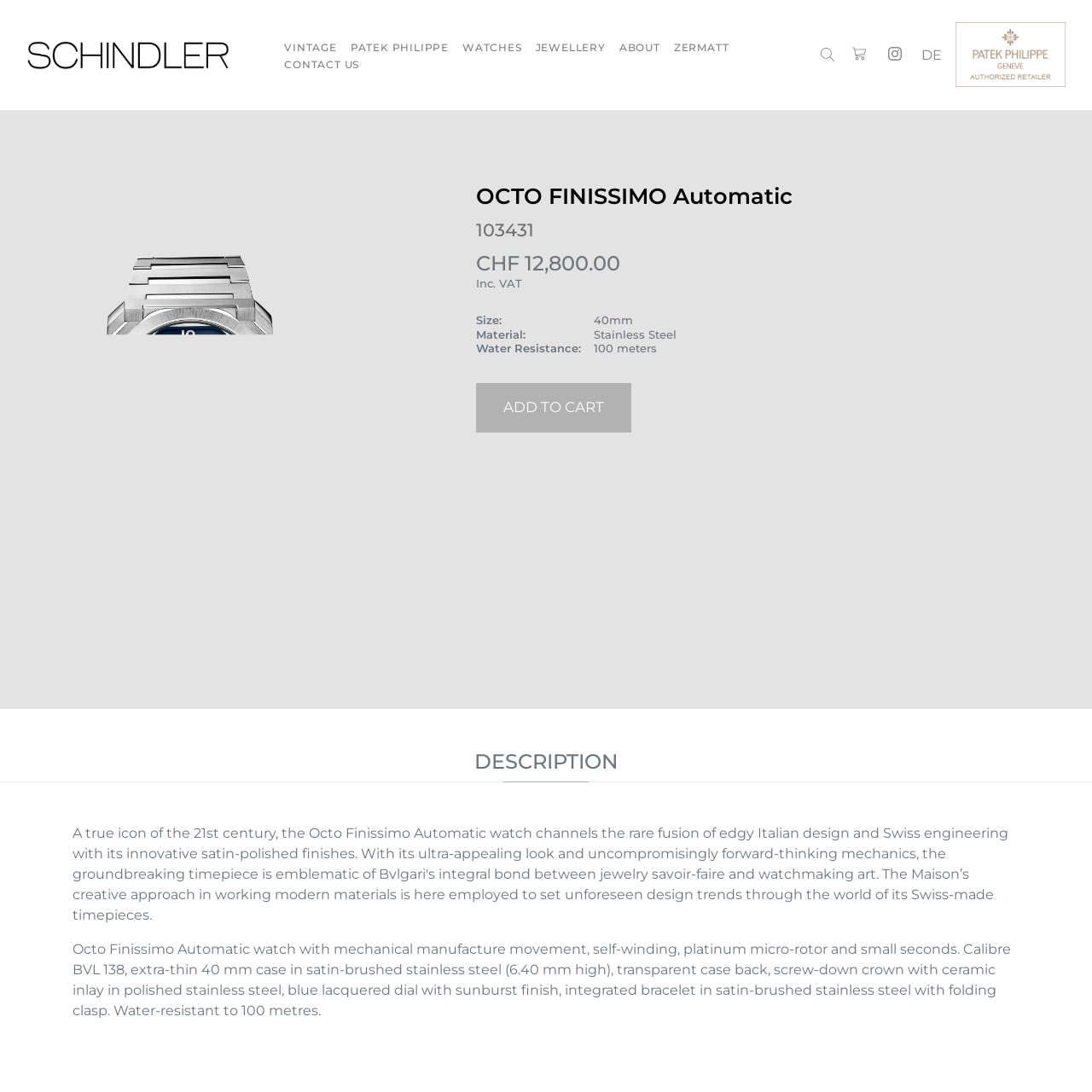Predict the bounding box coordinates of the UI element that matches this description: "WATCHES". The coordinates should be in the format [left, top, right, bottom] with each value between 0 and 1.

[0.417, 0.035, 0.484, 0.05]